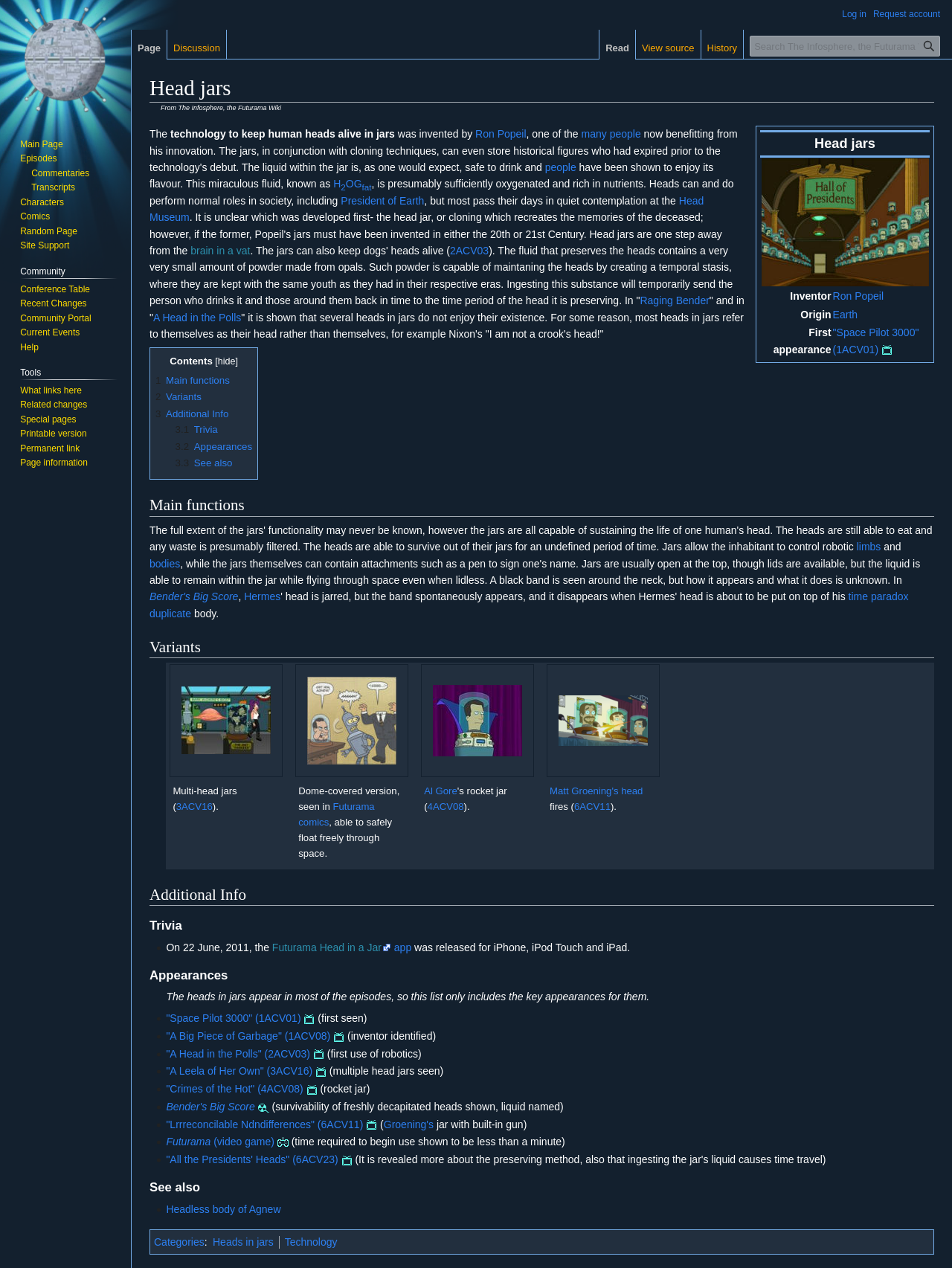Explain in detail what you observe on this webpage.

The webpage is about "Head jars" from the Futurama Wiki, also known as The Infosphere. At the top of the page, there is a heading "Head jars" followed by a static text "From The Infosphere, the Futurama Wiki". Below this, there are two links "Jump to navigation" and "Jump to search" side by side.

On the left side of the page, there is a table with a heading "Head jars" at the top. The table has multiple rows, each containing information about a specific head jar. The first row has a column header "Head jars", and the subsequent rows have images of the head jars, along with their inventors, origins, and first appearances.

To the right of the table, there is a block of text that describes the technology behind head jars, which was invented by Ron Popeil. The text explains that the fluid in the jars, known as H2OGfat, is capable of maintaining the heads by creating a temporal stasis, and that ingesting this substance can temporarily send people back in time.

Below this text, there are multiple links to related topics, such as the Head Museum, President of Earth, and Raging Bender. There is also a navigation menu on the left side of the page, which allows users to jump to different sections of the page, including "Main functions", "Variants", and "Additional Info".

The "Main functions" section describes the capabilities of head jars, including their ability to preserve heads and maintain their youth. The "Variants" section lists different types of head jars, including multi-head jars and dome-covered versions.

Throughout the page, there are multiple links to other Futurama-related topics, such as episodes, characters, and comics. There are also several images of head jars and related characters, including Al Gore and Hermes.